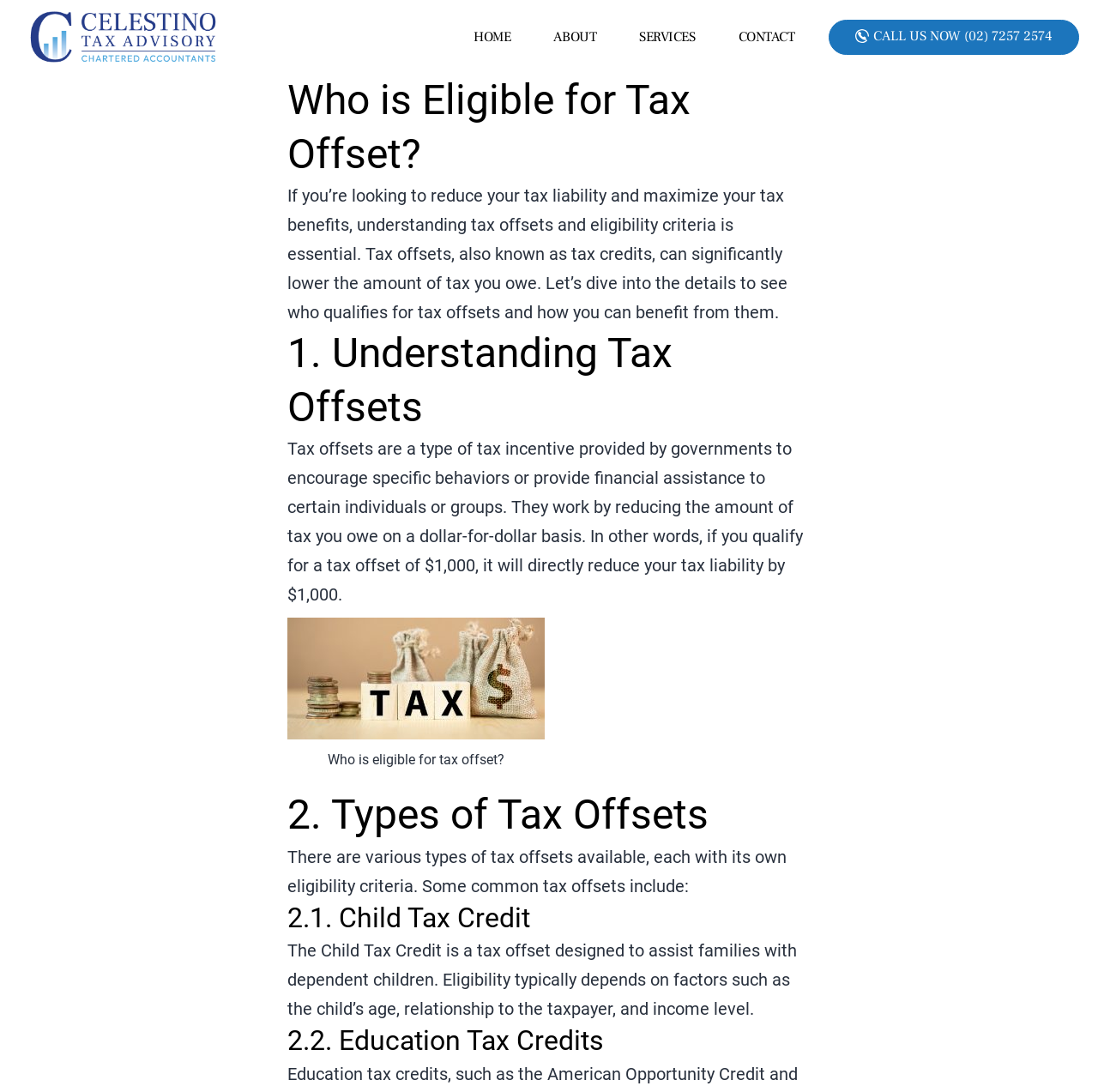Utilize the information from the image to answer the question in detail:
What is the Child Tax Credit for?

According to the webpage, the Child Tax Credit is a tax offset designed to assist families with dependent children. Eligibility typically depends on factors such as the child’s age, relationship to the taxpayer, and income level.